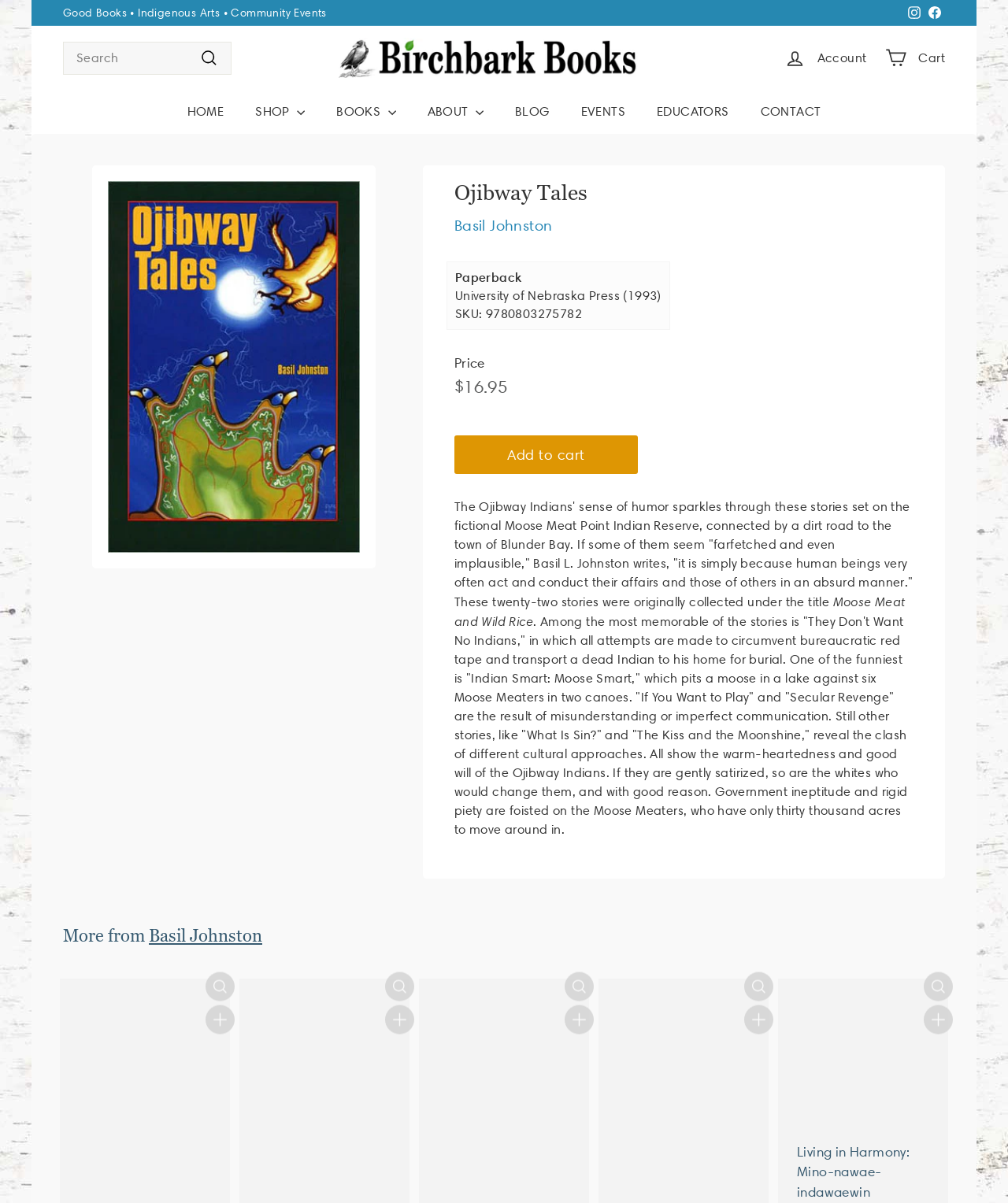Give a detailed account of the webpage.

This webpage is an online shop for Birchbark Books & Native Arts, featuring a book titled "Ojibway Tales" by Basil Johnston. At the top of the page, there is a navigation menu with links to "HOME", "SHOP", "BOOKS", "ABOUT", "BLOG", "EVENTS", "EDUCATORS", and "CONTACT". Below the navigation menu, there is a search bar with a "Search" button. 

To the right of the search bar, there are links to "Birchbark Books", "Account", and "Cart". Above the main content area, there is a banner with a "Pause slideshow" button and a heading that reads "Good Books • Indigenous Arts • Community Events". 

The main content area features a book description and details about "Ojibway Tales". The book title "Ojibway Tales" is displayed prominently, along with the author's name, "Basil Johnston". Below the title, there is a paragraph describing the book, which is a collection of 22 stories set on the fictional Moose Meat Point Indian Reserve. 

To the right of the book description, there is an image of the book cover. Below the book description, there are details about the book, including the price, publisher, and ISBN. There is also an "Add to cart" button. 

Further down the page, there are four sections, each featuring a book with a "Quick shop" and "Add to cart" button. The books are "Anishinaubae Thesaurus", "Crazy Dave", "Honour Earth Mother", and "Indian School Days". Each section also includes an image of the book cover.